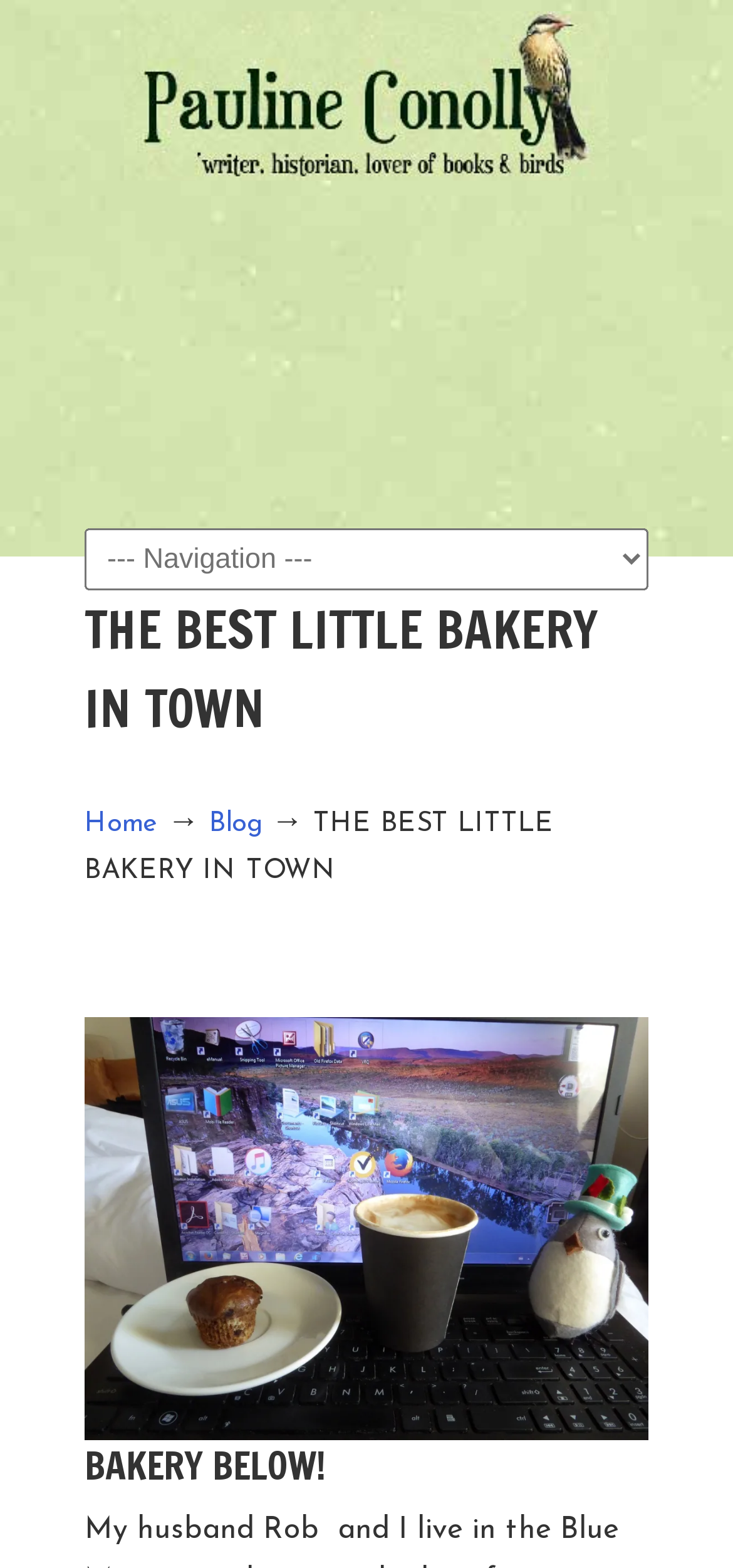Please determine the bounding box coordinates for the element with the description: "Pauline Conolly".

[0.115, 0.007, 0.885, 0.115]